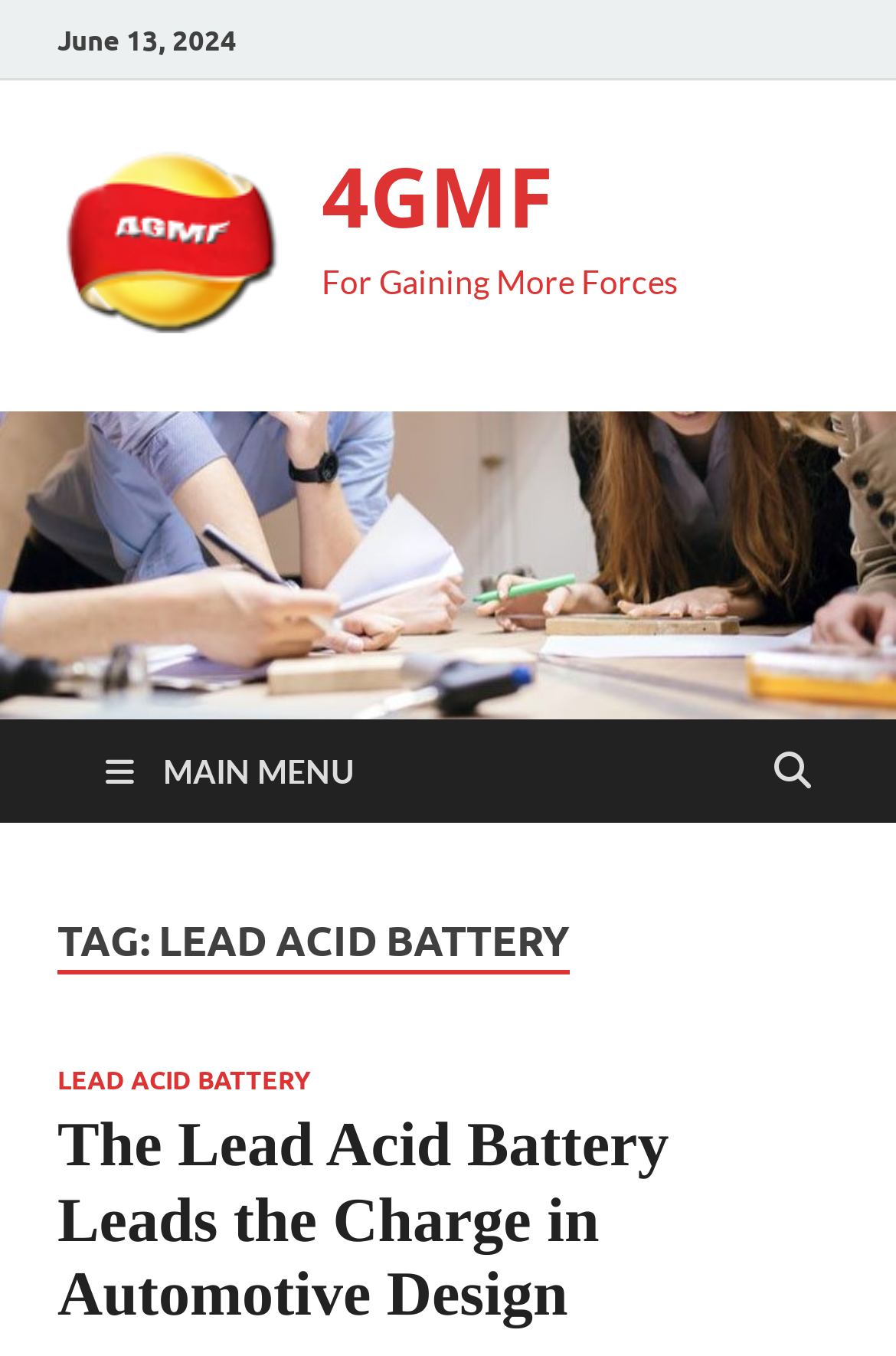Please answer the following question using a single word or phrase: 
What is the main topic of the webpage?

Lead Acid Battery